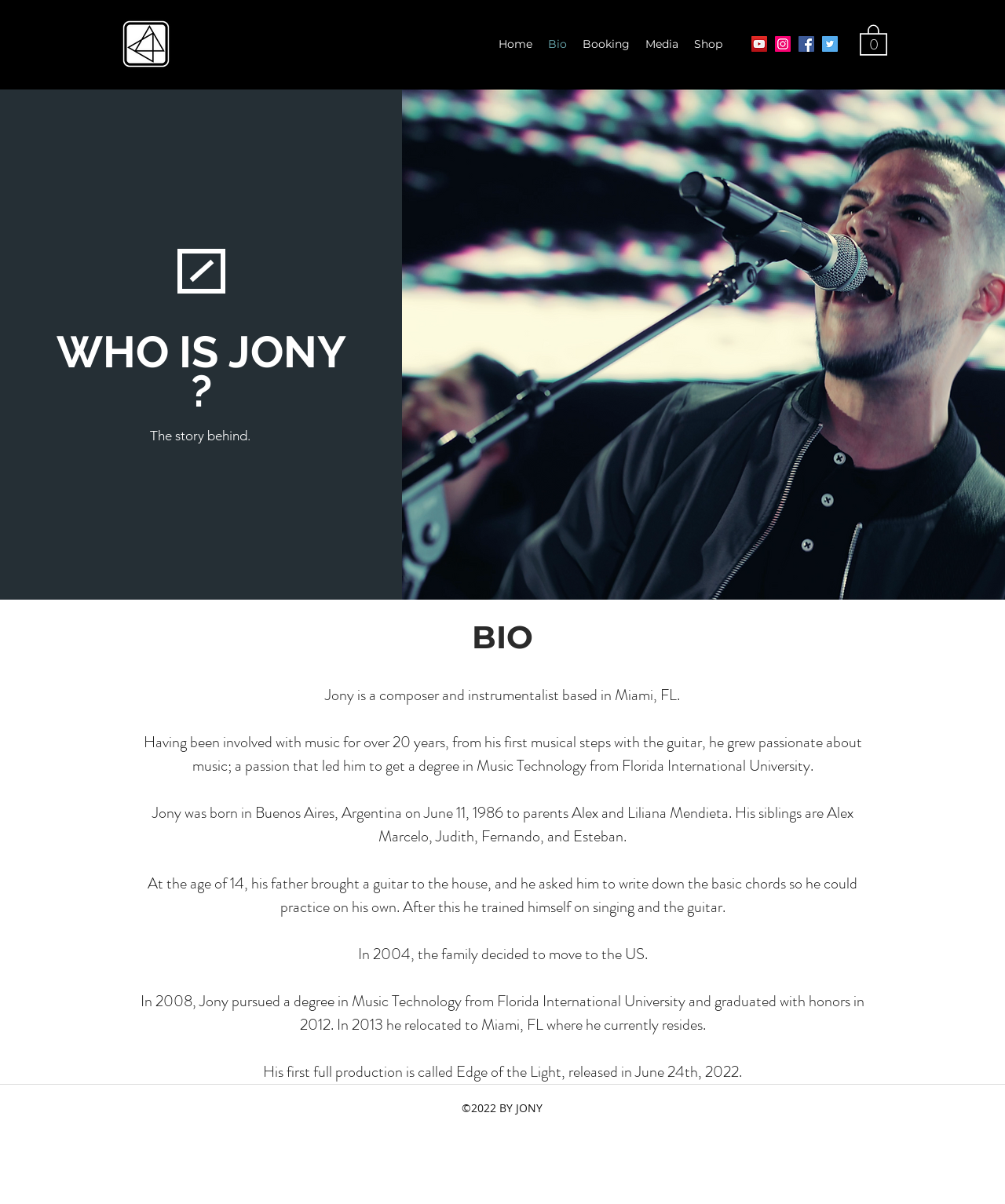Can you find the bounding box coordinates for the element that needs to be clicked to execute this instruction: "Click the Home link"? The coordinates should be given as four float numbers between 0 and 1, i.e., [left, top, right, bottom].

[0.488, 0.027, 0.538, 0.046]